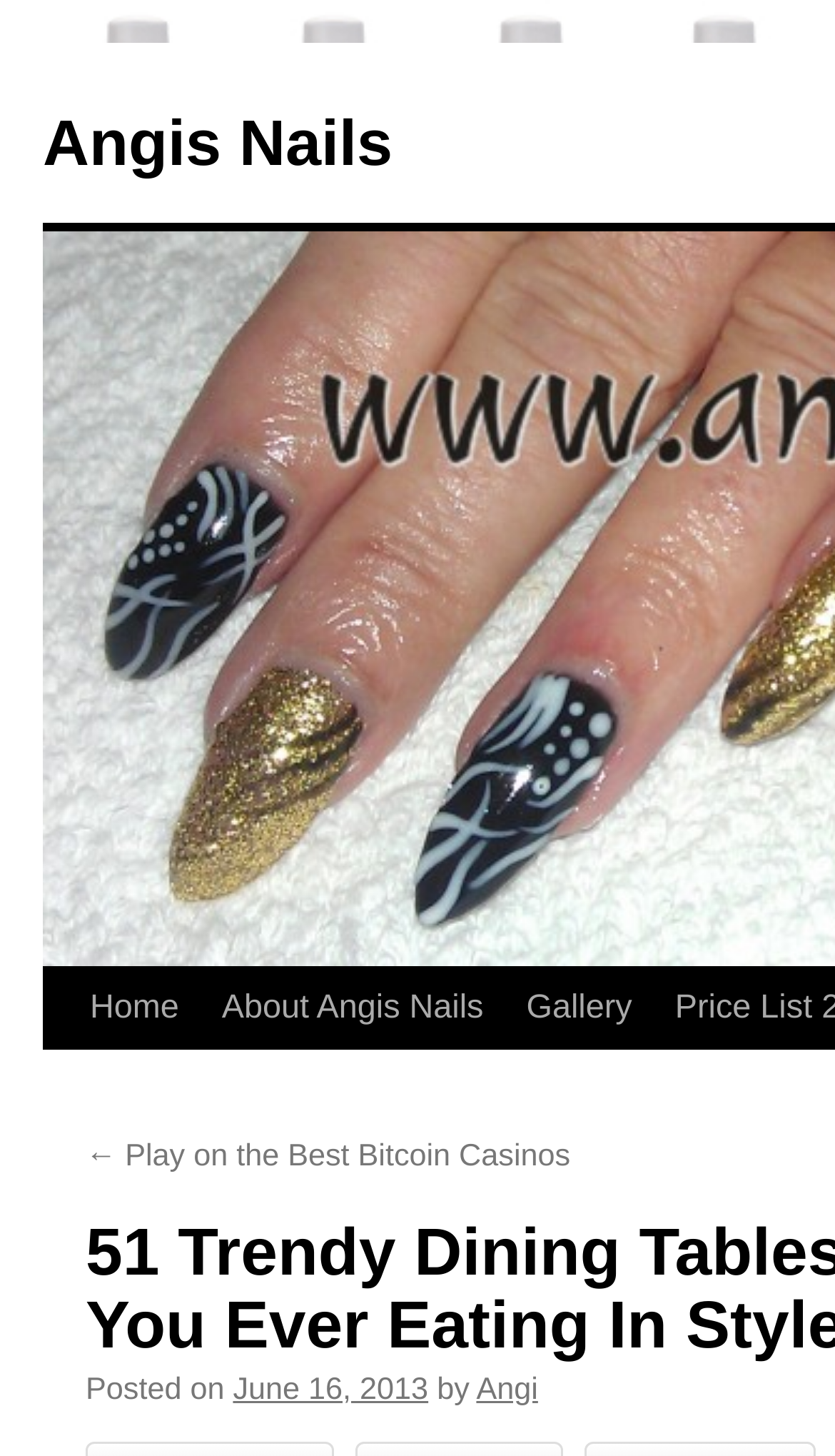What is the name of the author?
Please ensure your answer to the question is detailed and covers all necessary aspects.

The author's name can be found in the section that displays the post information, where it says 'by Angi'.